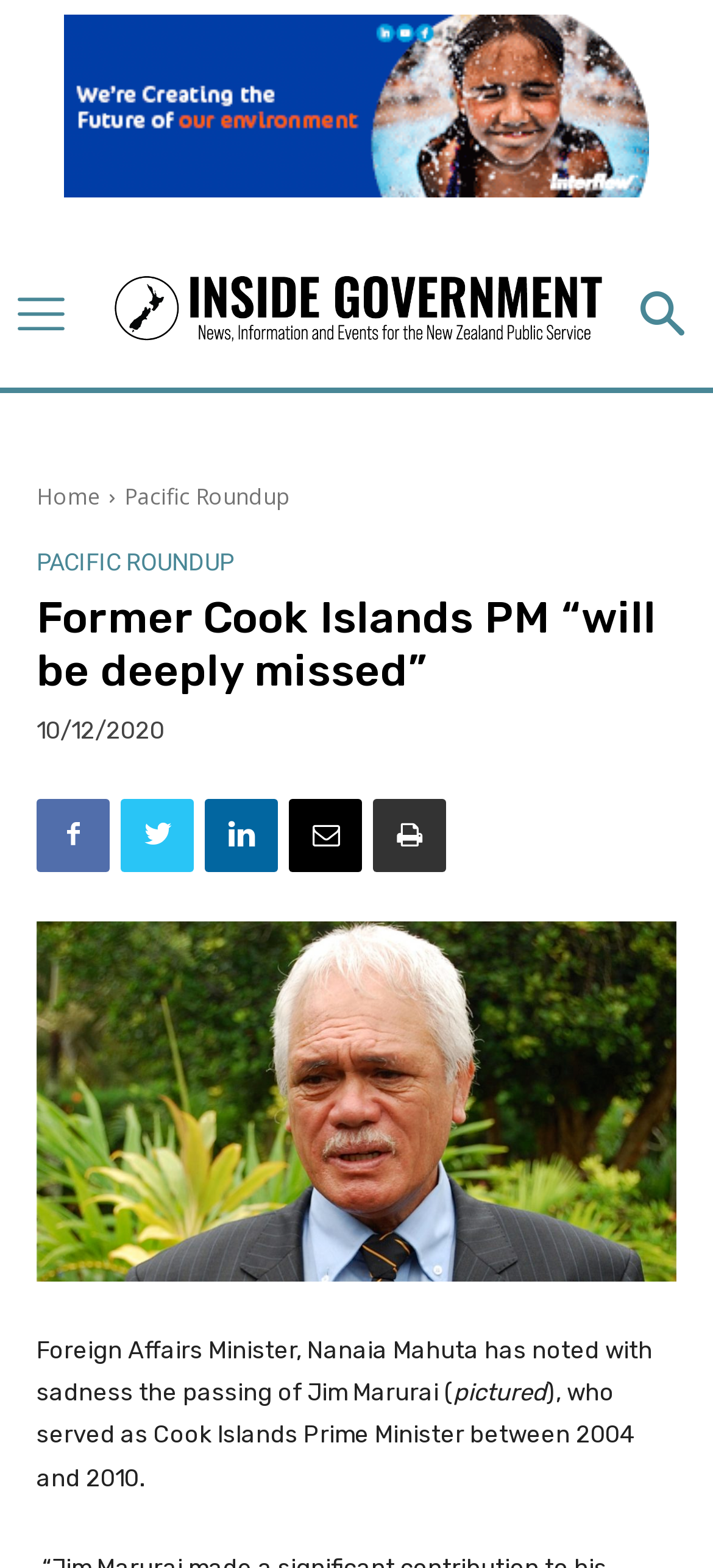Find the bounding box coordinates of the clickable area that will achieve the following instruction: "Read Pacific Roundup".

[0.174, 0.307, 0.408, 0.326]